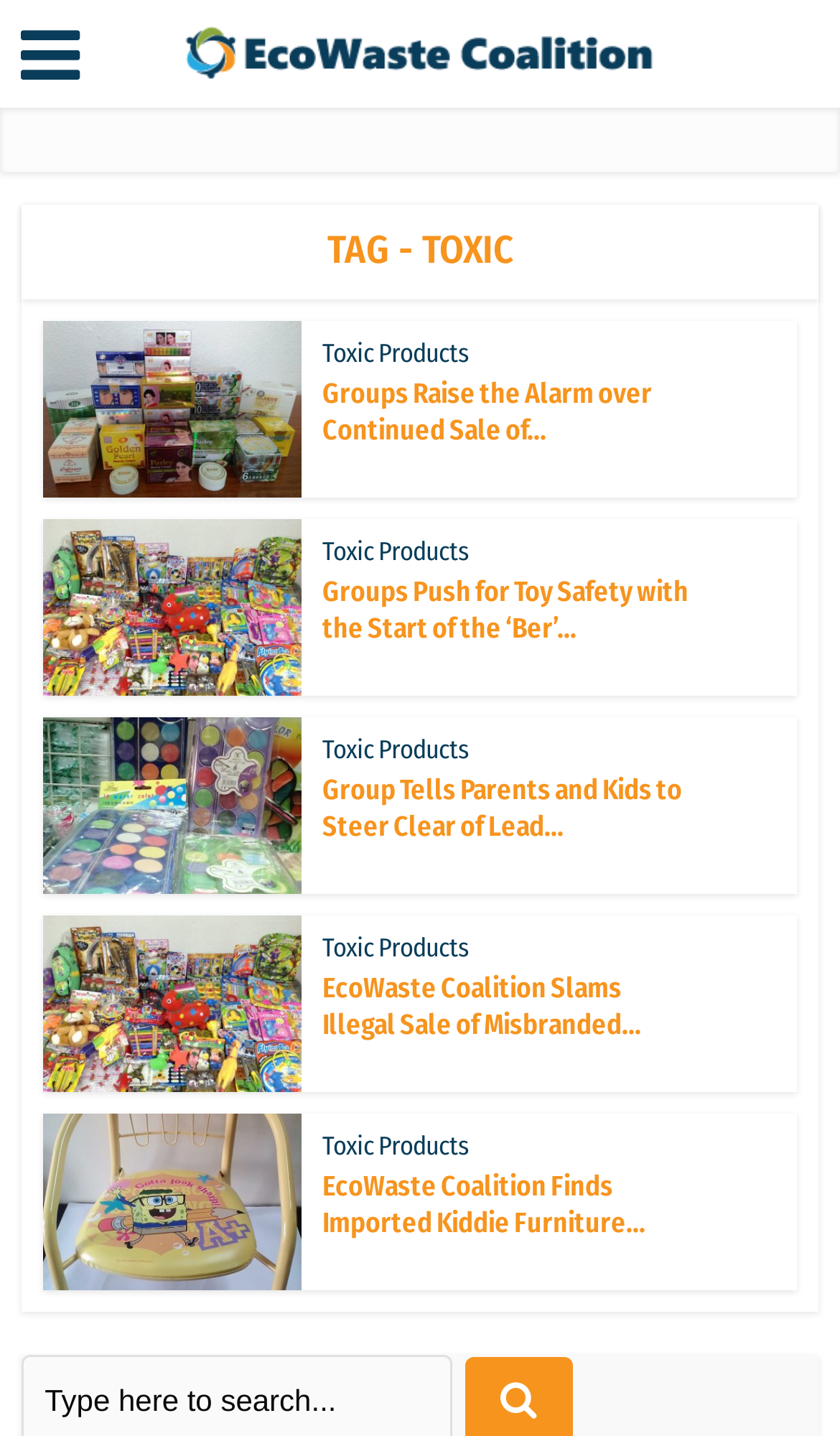Are there any images on this webpage?
Look at the image and respond with a single word or a short phrase.

Yes